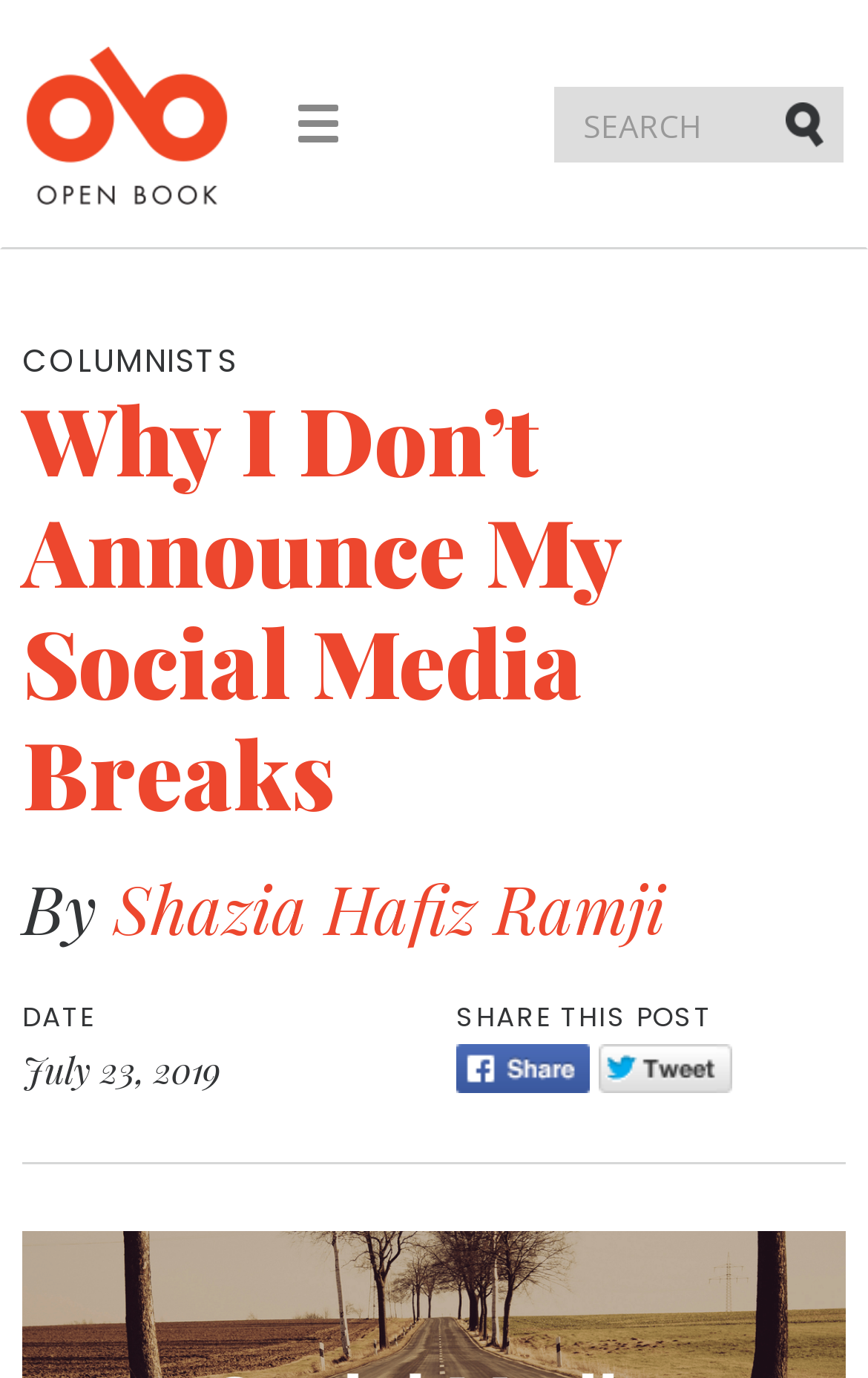Answer the question below with a single word or a brief phrase: 
What social media platforms can this post be shared on?

Facebook and Twitter